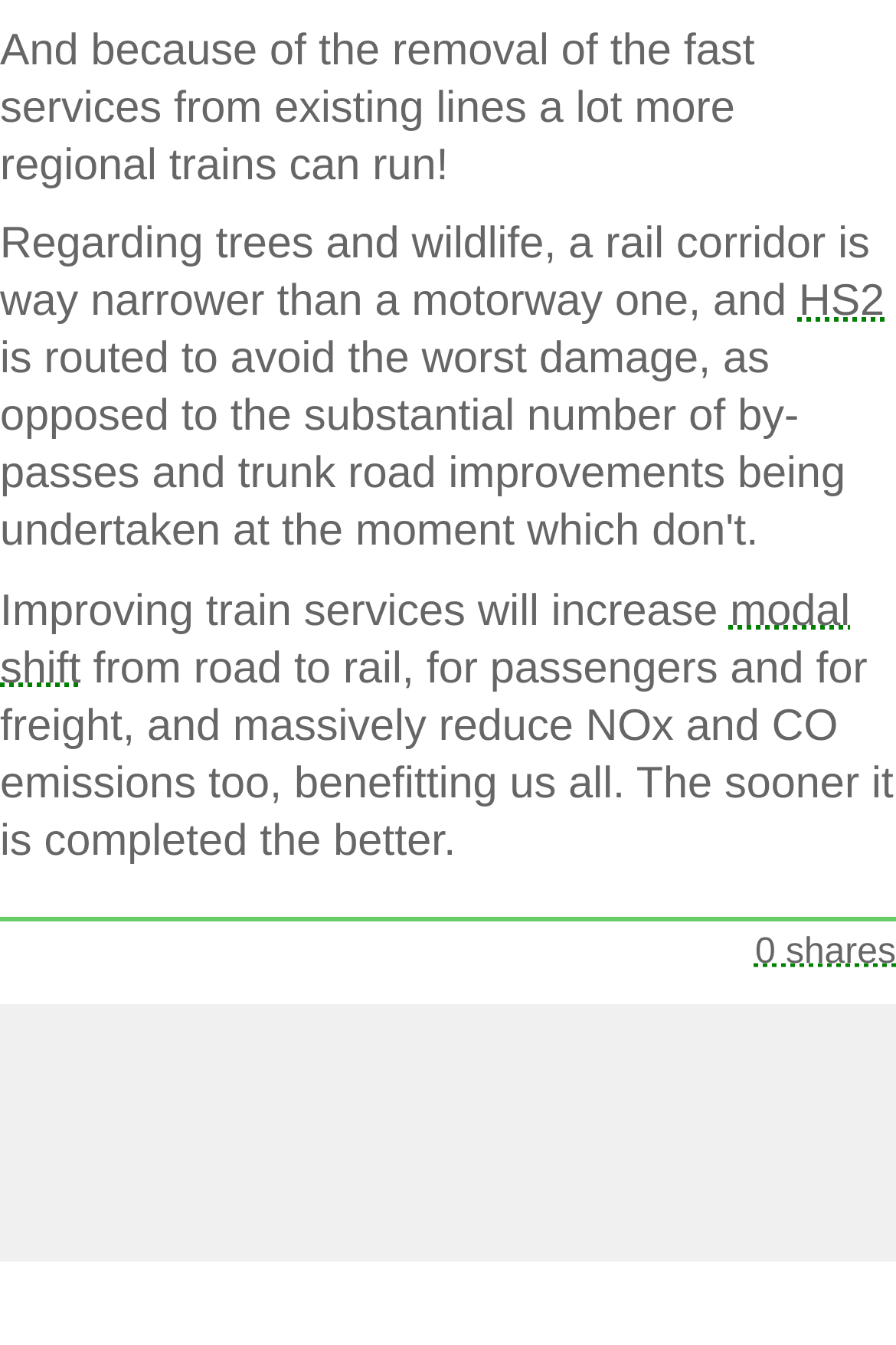Bounding box coordinates are specified in the format (top-left x, top-left y, bottom-right x, bottom-right y). All values are floating point numbers bounded between 0 and 1. Please provide the bounding box coordinate of the region this sentence describes: 0 shares

[0.843, 0.694, 1.0, 0.723]